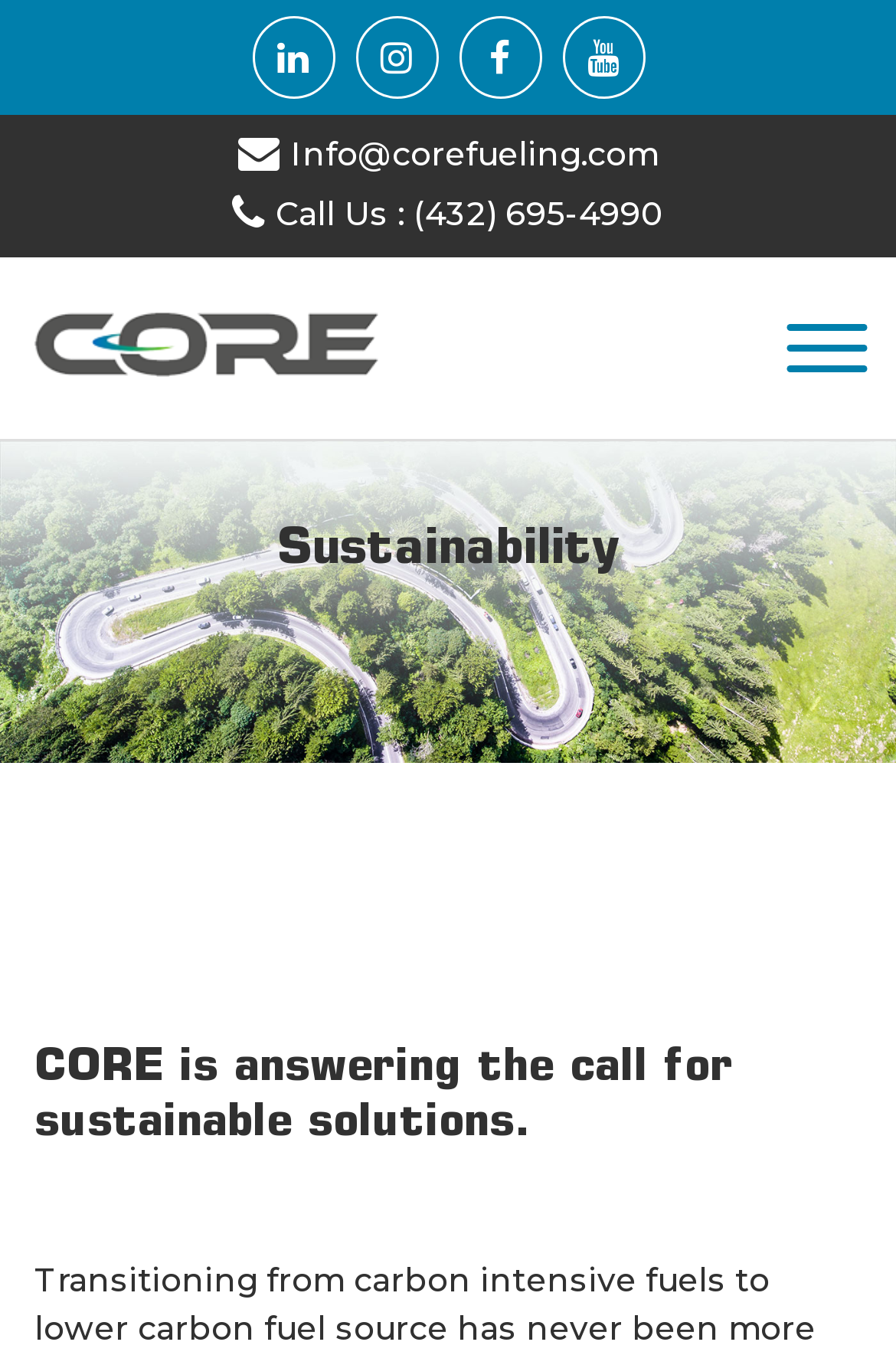What is the email address to contact?
Using the visual information, respond with a single word or phrase.

Info@corefueling.com